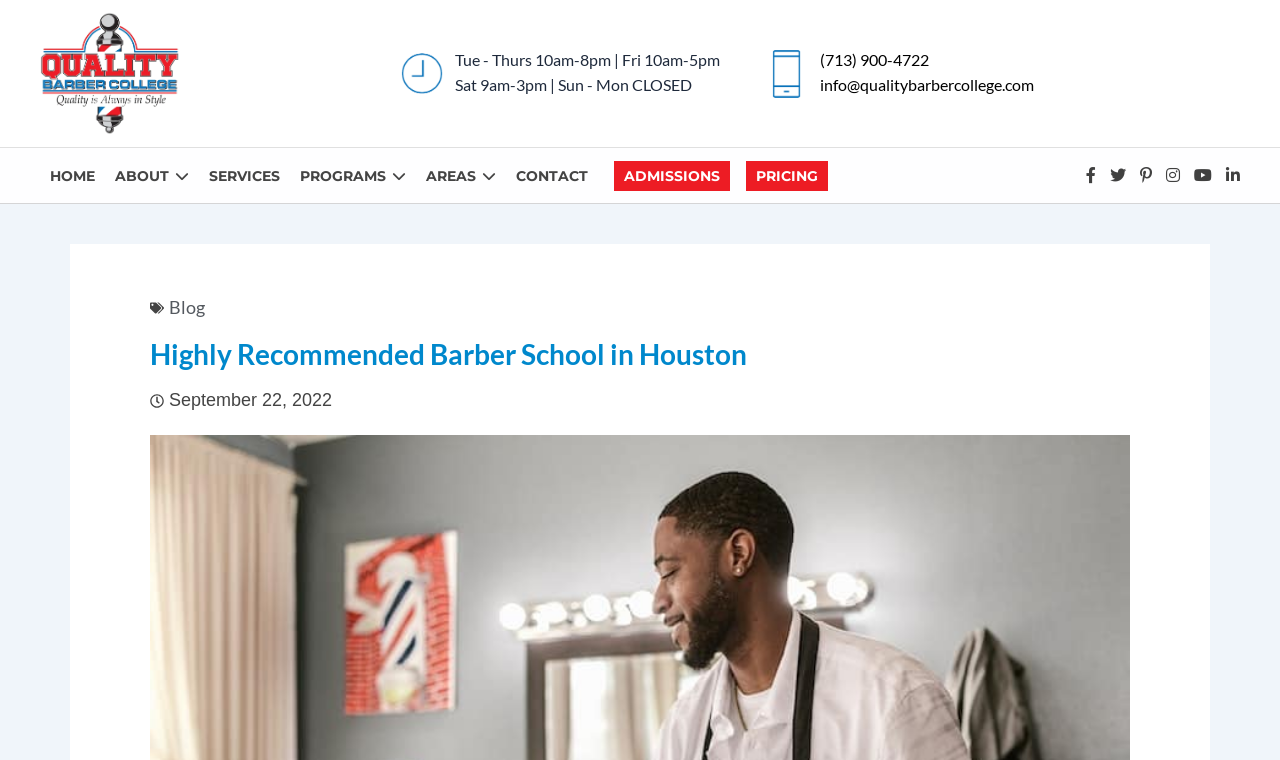Can you determine the bounding box coordinates of the area that needs to be clicked to fulfill the following instruction: "Read the latest blog post"?

[0.132, 0.39, 0.16, 0.419]